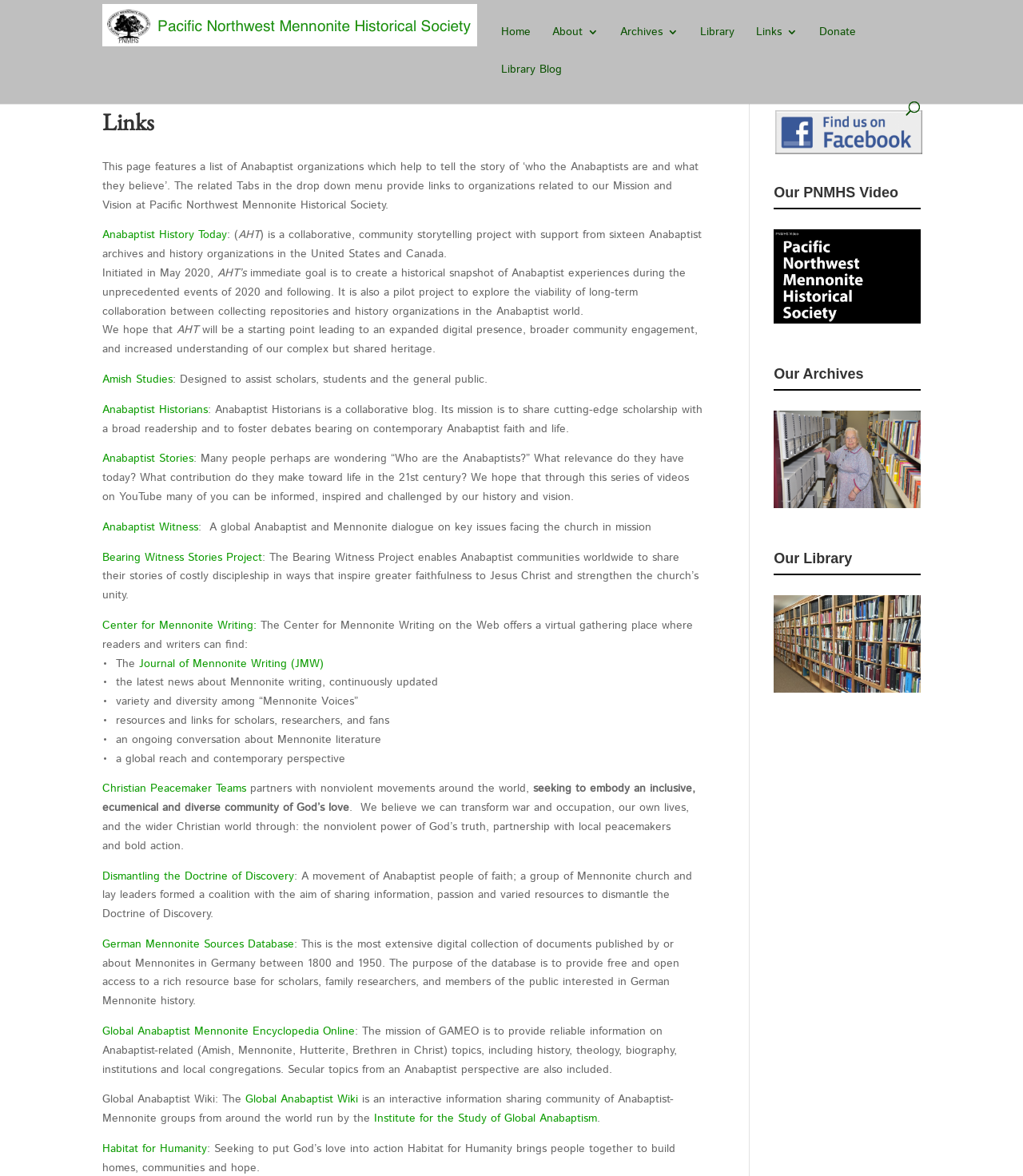Describe every aspect of the webpage comprehensively.

This webpage is dedicated to providing information about Anabaptist organizations and their beliefs. At the top of the page, there is a logo image of the Pacific Northwest Mennonite Historical Society, followed by a navigation menu with links to various sections, including "Home", "About", "Archives", "Library", "Links", and "Donate".

Below the navigation menu, there is a search bar and a heading that reads "Links". Underneath this heading, there is a paragraph of text that explains the purpose of the page, which is to provide a list of Anabaptist organizations that help tell the story of who the Anabaptists are and what they believe.

The main content of the page is a list of links to various Anabaptist organizations, each accompanied by a brief description of the organization. The list includes organizations such as "Anabaptist History Today", "Amish Studies", "Anabaptist Historians", "Anabaptist Stories", and many others. Each link is displayed in a consistent format, with the organization's name followed by a colon and a brief description of the organization.

In addition to the list of links, there are also several images scattered throughout the page, including a logo image of the Pacific Northwest Mennonite Historical Society and several "Blush" images that appear to be decorative.

On the right-hand side of the page, there are three sections labeled "Our PNMHS Video", "Our Archives", and "Our Library", each with a heading and an image. These sections appear to provide additional information about the Pacific Northwest Mennonite Historical Society's video, archives, and library resources.

Overall, the page is well-organized and easy to navigate, with a clear focus on providing information about Anabaptist organizations and their beliefs.